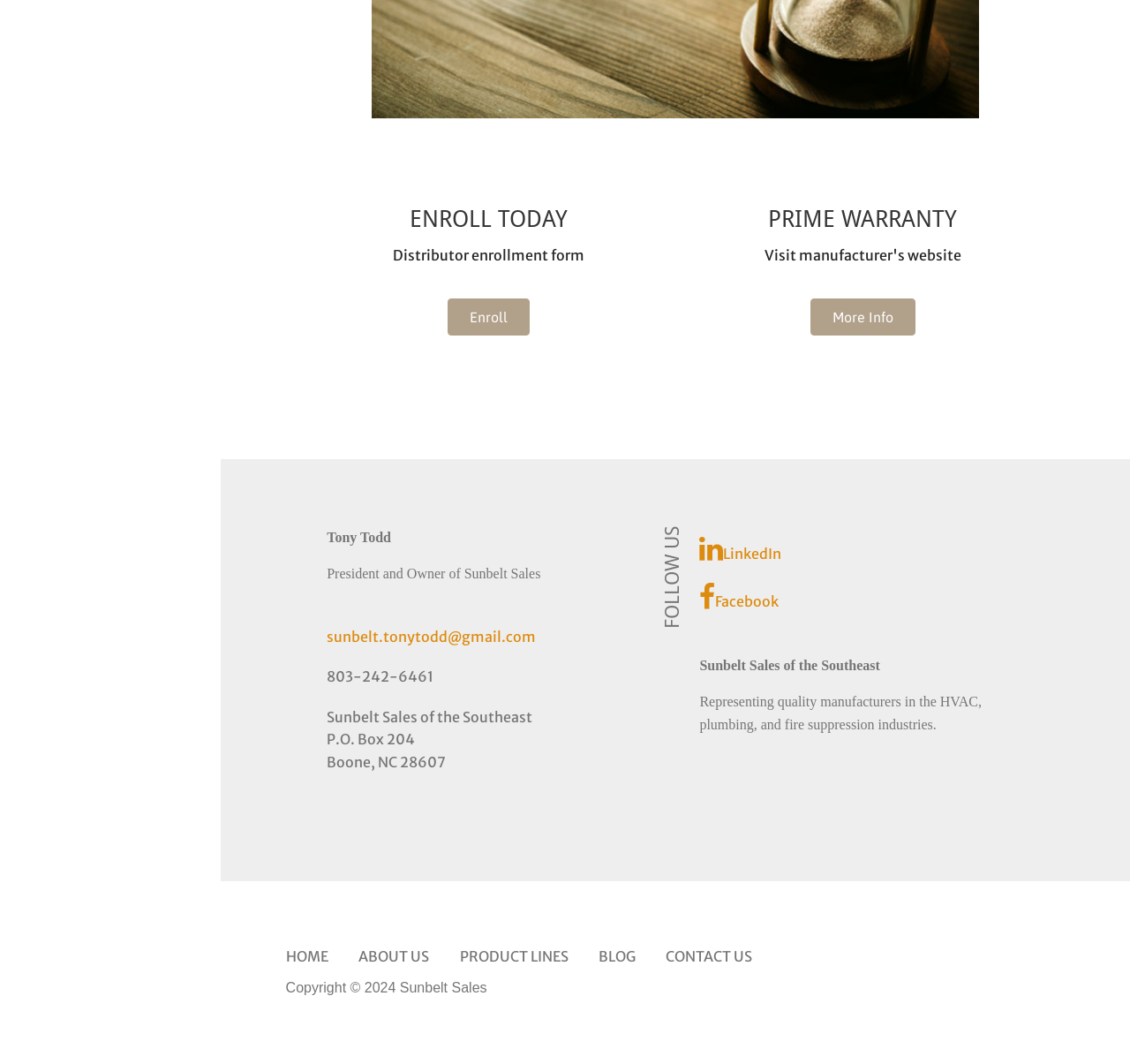Provide the bounding box coordinates in the format (top-left x, top-left y, bottom-right x, bottom-right y). All values are floating point numbers between 0 and 1. Determine the bounding box coordinate of the UI element described as: Facebook

[0.619, 0.548, 0.893, 0.577]